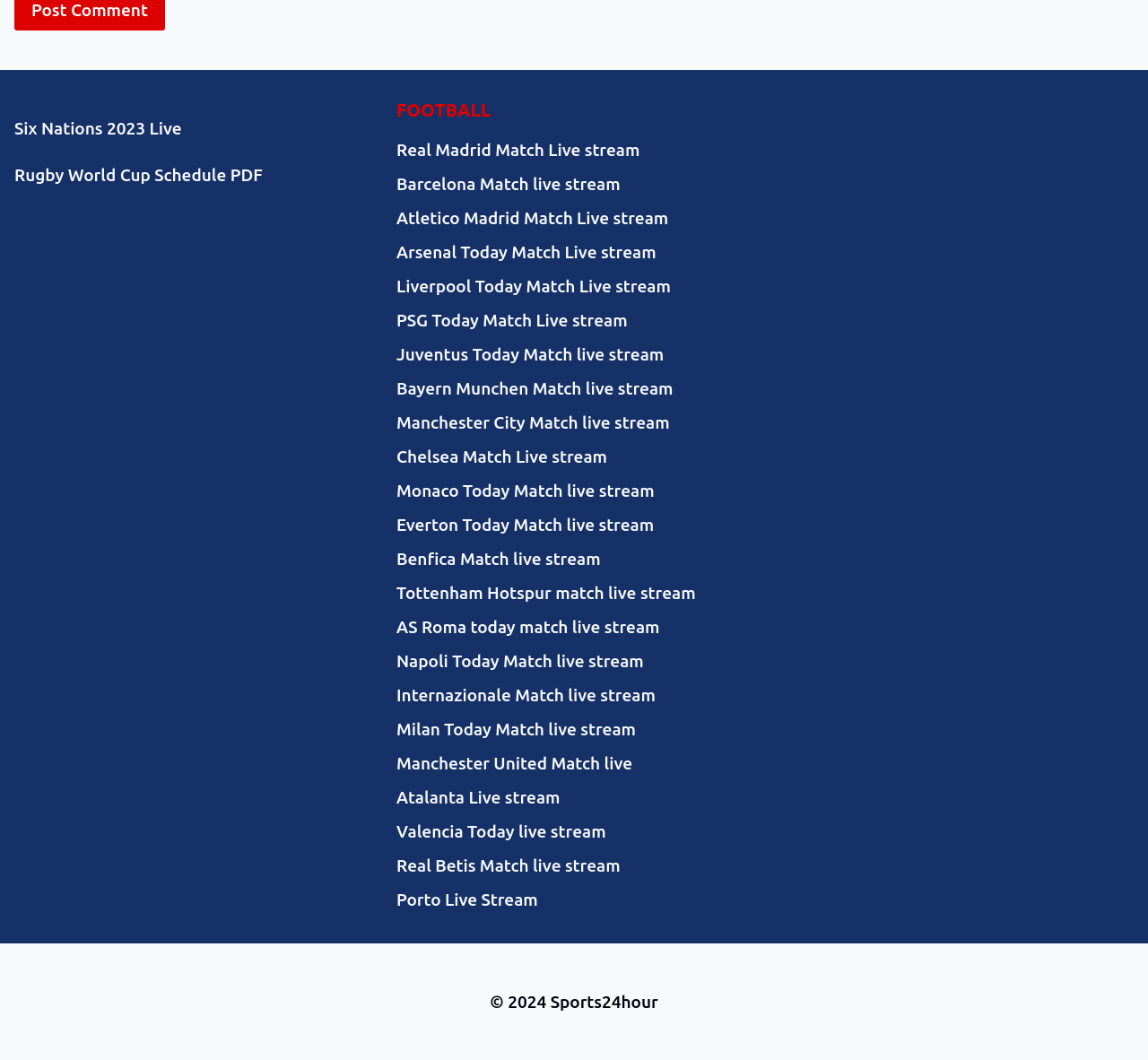Please specify the bounding box coordinates of the clickable region necessary for completing the following instruction: "View Real Madrid Match Live stream". The coordinates must consist of four float numbers between 0 and 1, i.e., [left, top, right, bottom].

[0.345, 0.126, 0.655, 0.158]